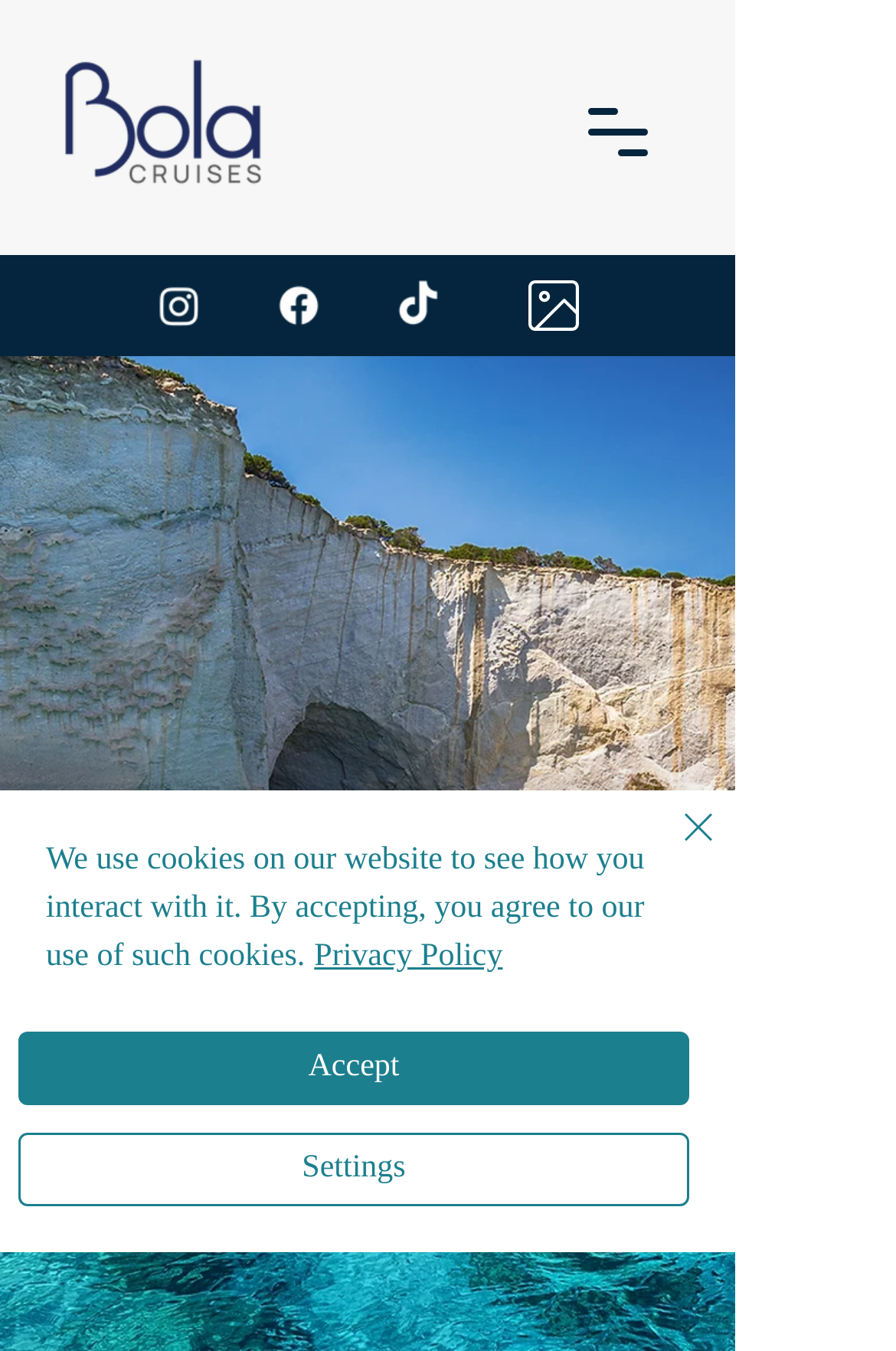Please specify the bounding box coordinates of the element that should be clicked to execute the given instruction: 'Click the Bola Cruises Logo'. Ensure the coordinates are four float numbers between 0 and 1, expressed as [left, top, right, bottom].

[0.064, 0.041, 0.3, 0.139]